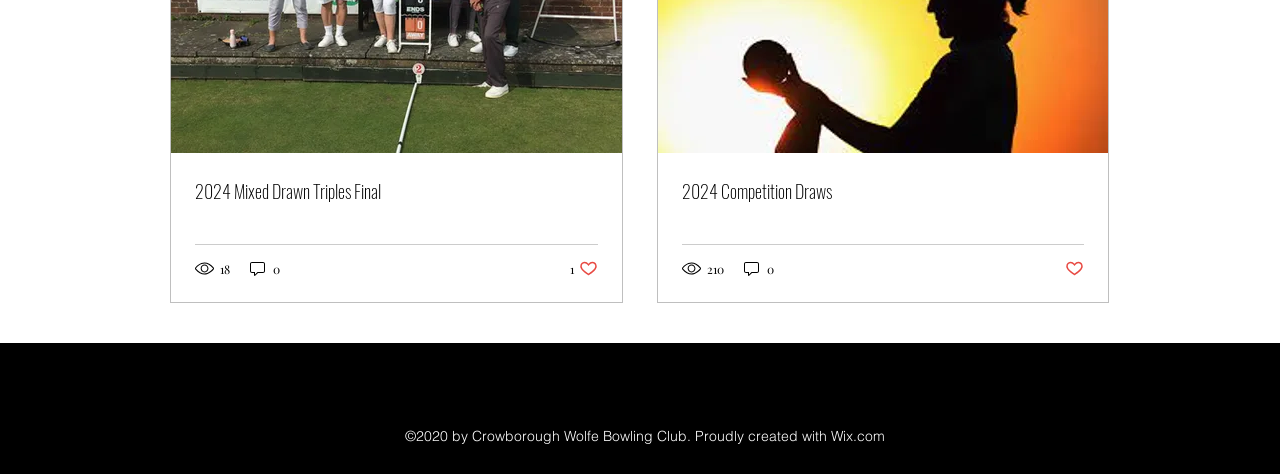Find the bounding box coordinates for the area you need to click to carry out the instruction: "Like another post". The coordinates should be four float numbers between 0 and 1, indicated as [left, top, right, bottom].

[0.832, 0.545, 0.847, 0.588]